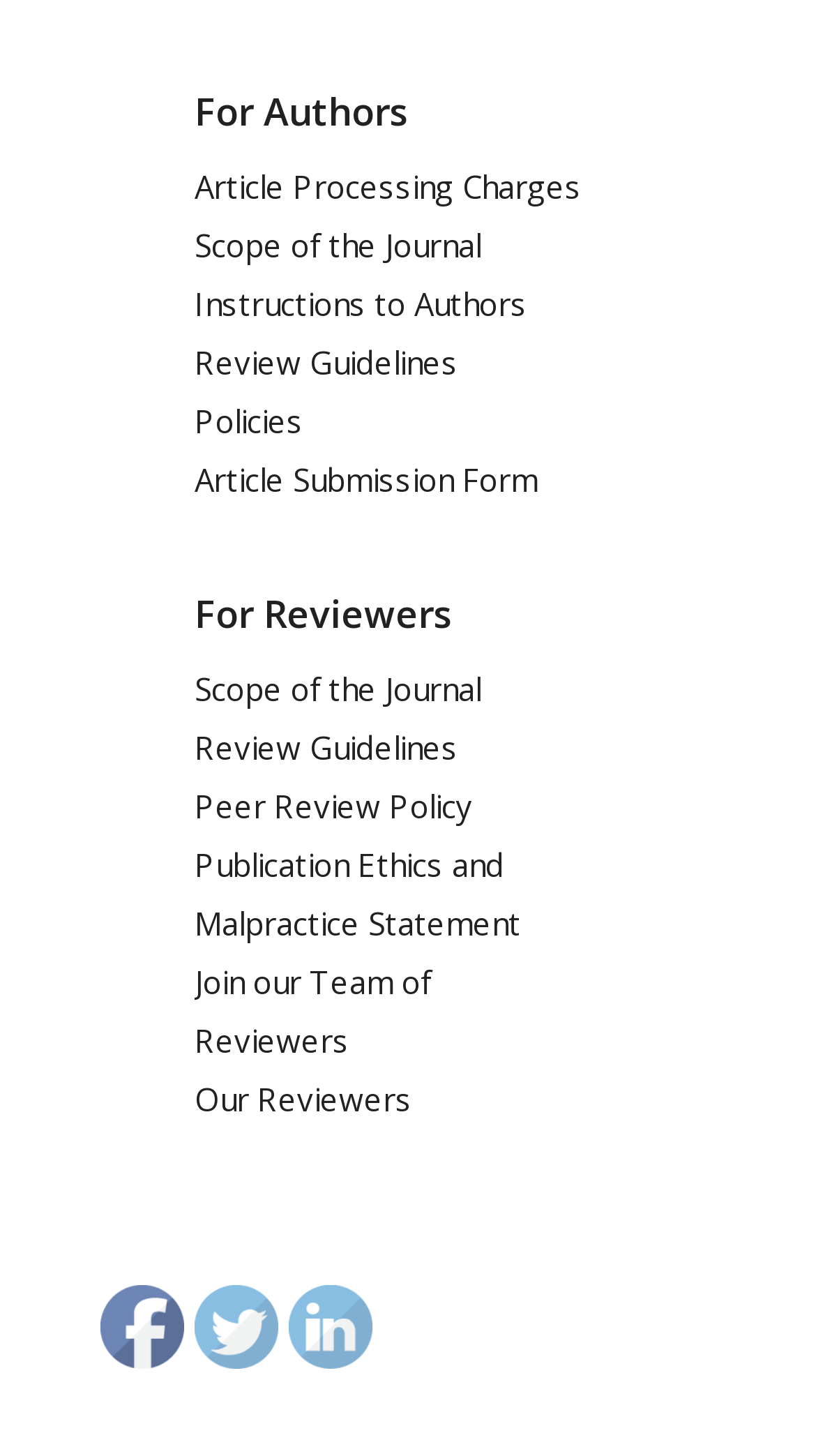Locate the bounding box coordinates for the element described below: "Scope of the Journal". The coordinates must be four float values between 0 and 1, formatted as [left, top, right, bottom].

[0.238, 0.154, 0.59, 0.183]